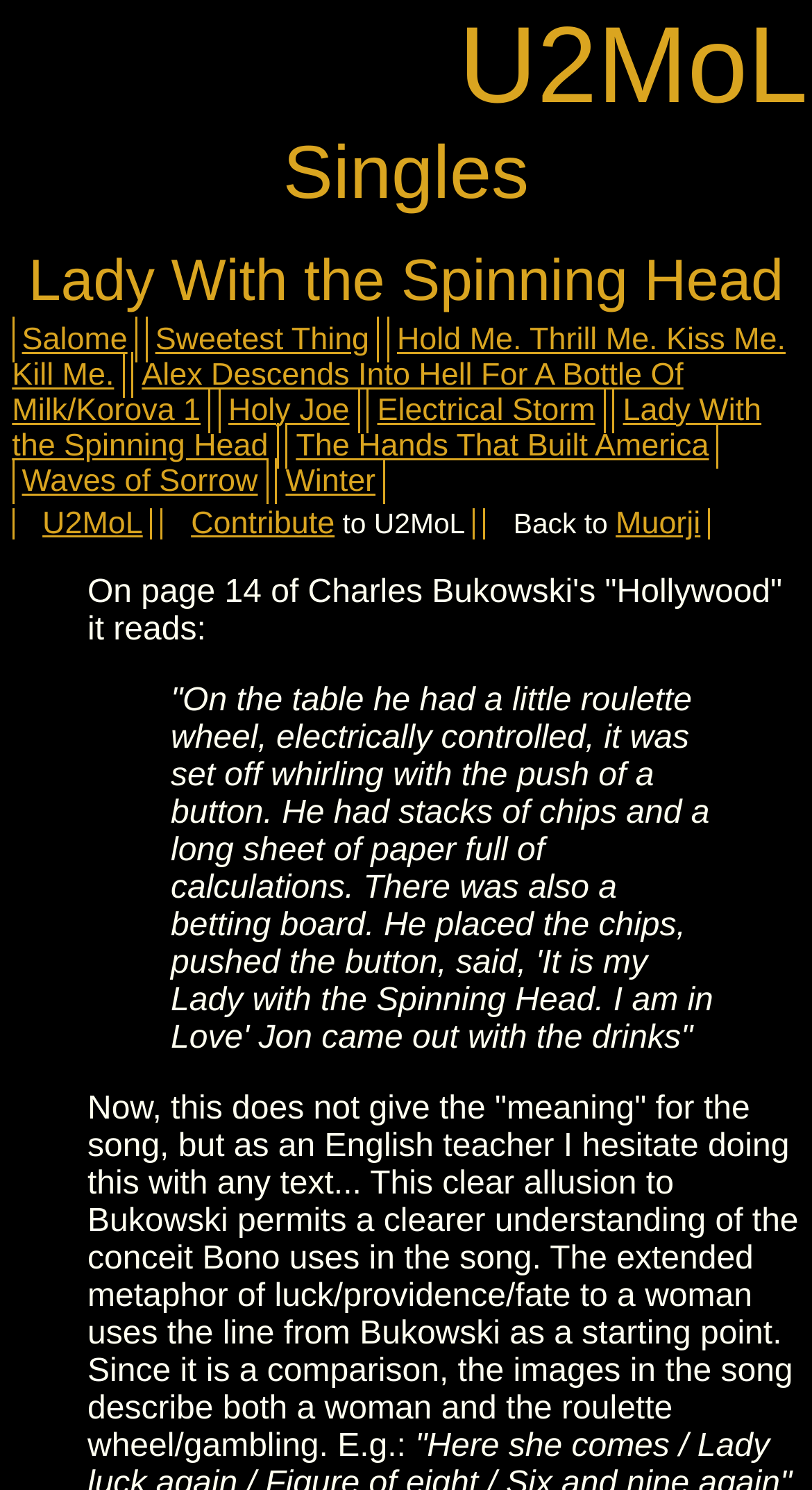Provide the bounding box coordinates of the HTML element described by the text: "Waves of Sorrow". The coordinates should be in the format [left, top, right, bottom] with values between 0 and 1.

[0.027, 0.311, 0.318, 0.335]